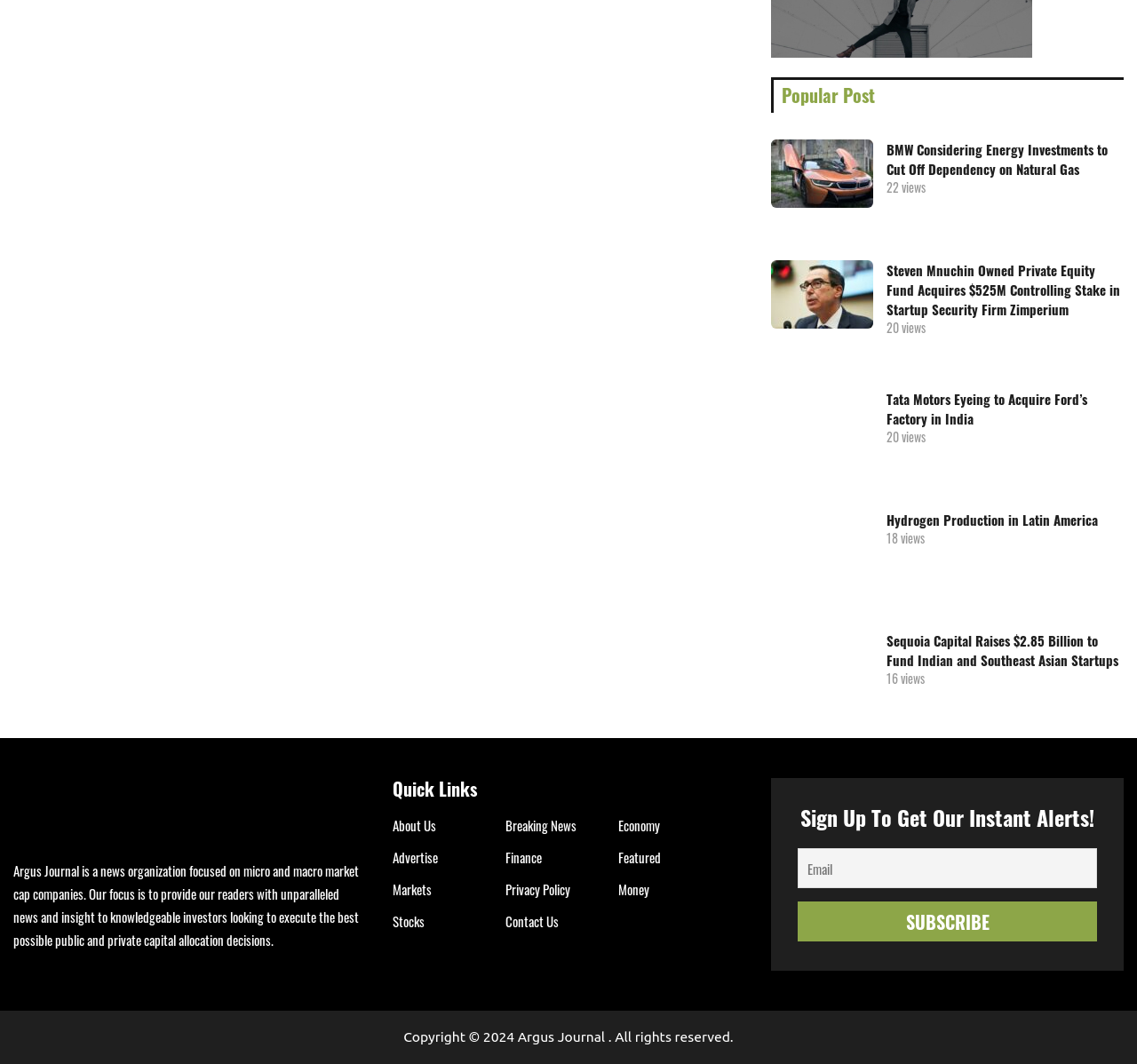Please pinpoint the bounding box coordinates for the region I should click to adhere to this instruction: "Read about Hydrogen Production in Latin America".

[0.78, 0.479, 0.988, 0.498]